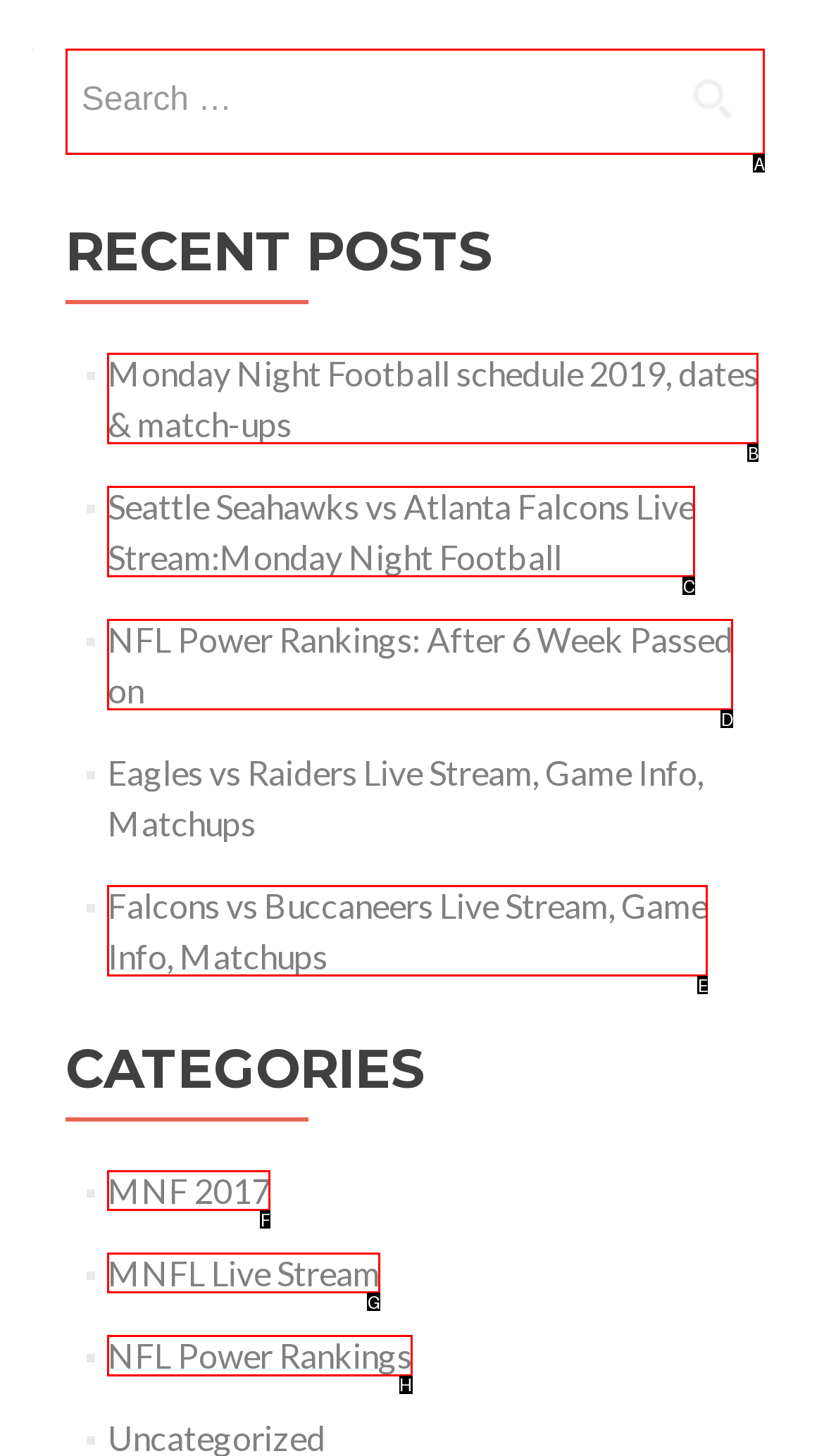Determine the letter of the element to click to accomplish this task: View NFL Power Rankings. Respond with the letter.

H